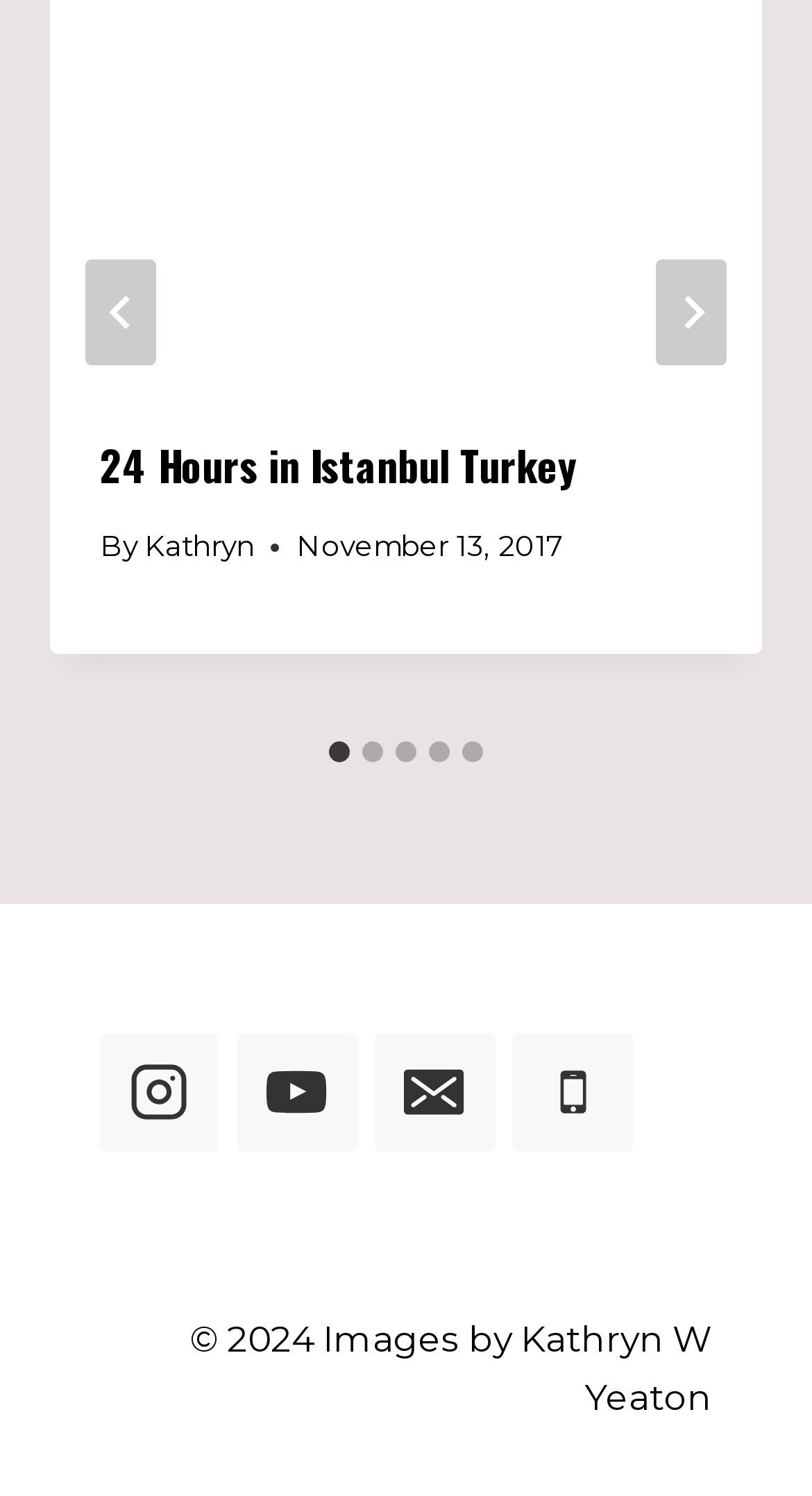Please identify the bounding box coordinates for the region that you need to click to follow this instruction: "Select slide 2".

[0.446, 0.496, 0.472, 0.51]